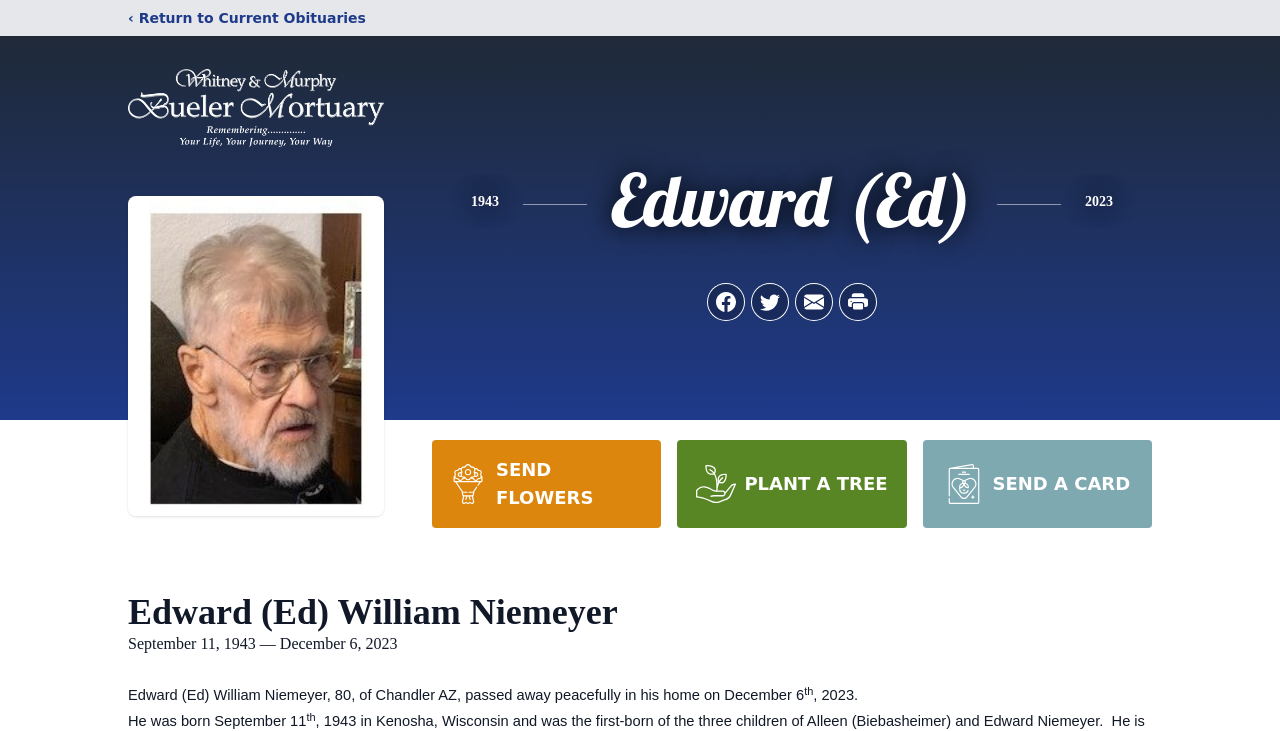Using the provided element description: "Mystic Banana Magazine Forum Courses", identify the bounding box coordinates. The coordinates should be four floats between 0 and 1 in the order [left, top, right, bottom].

None